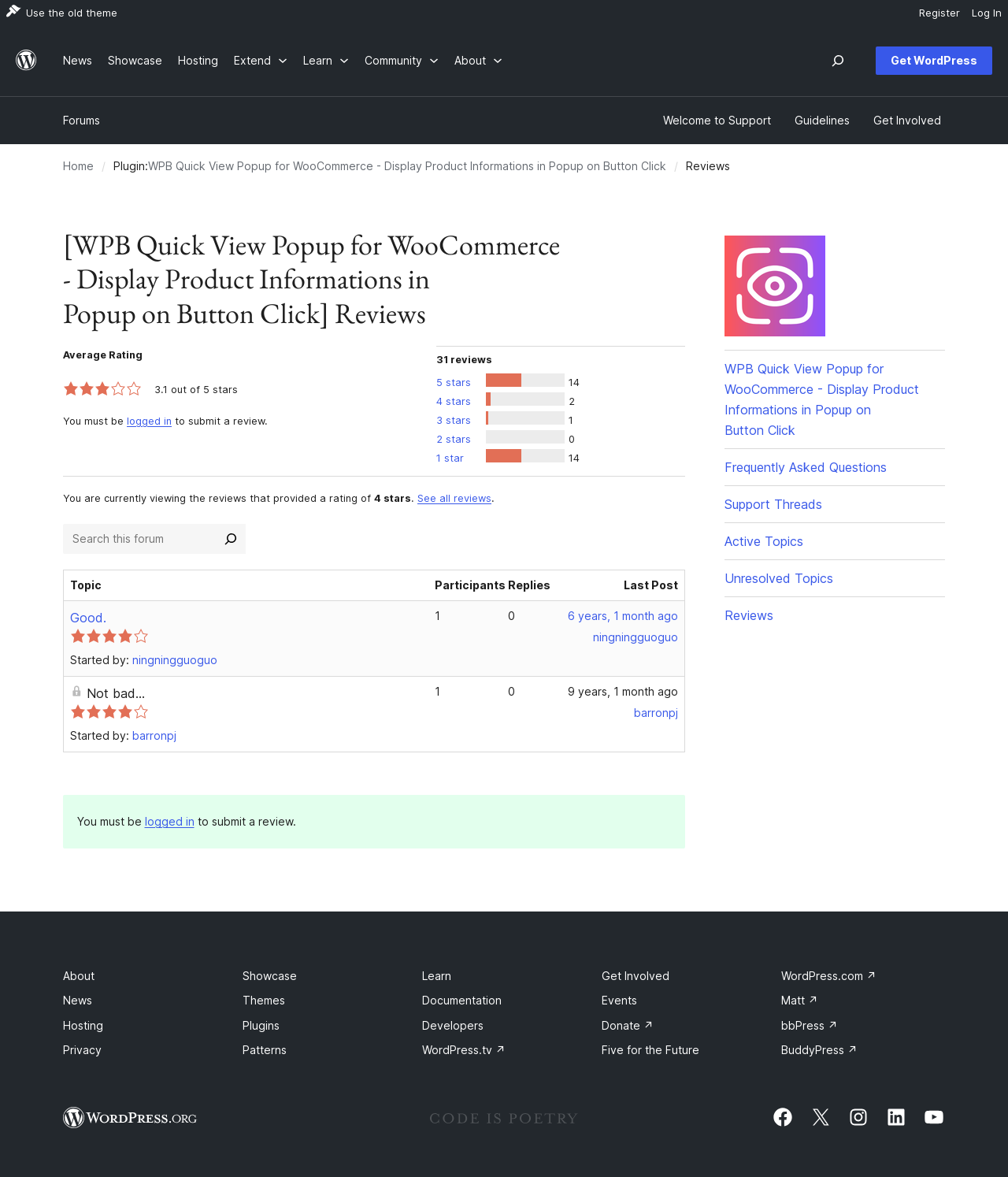Please specify the bounding box coordinates of the clickable region to carry out the following instruction: "Click on Log In". The coordinates should be four float numbers between 0 and 1, in the format [left, top, right, bottom].

[0.959, 0.0, 1.0, 0.021]